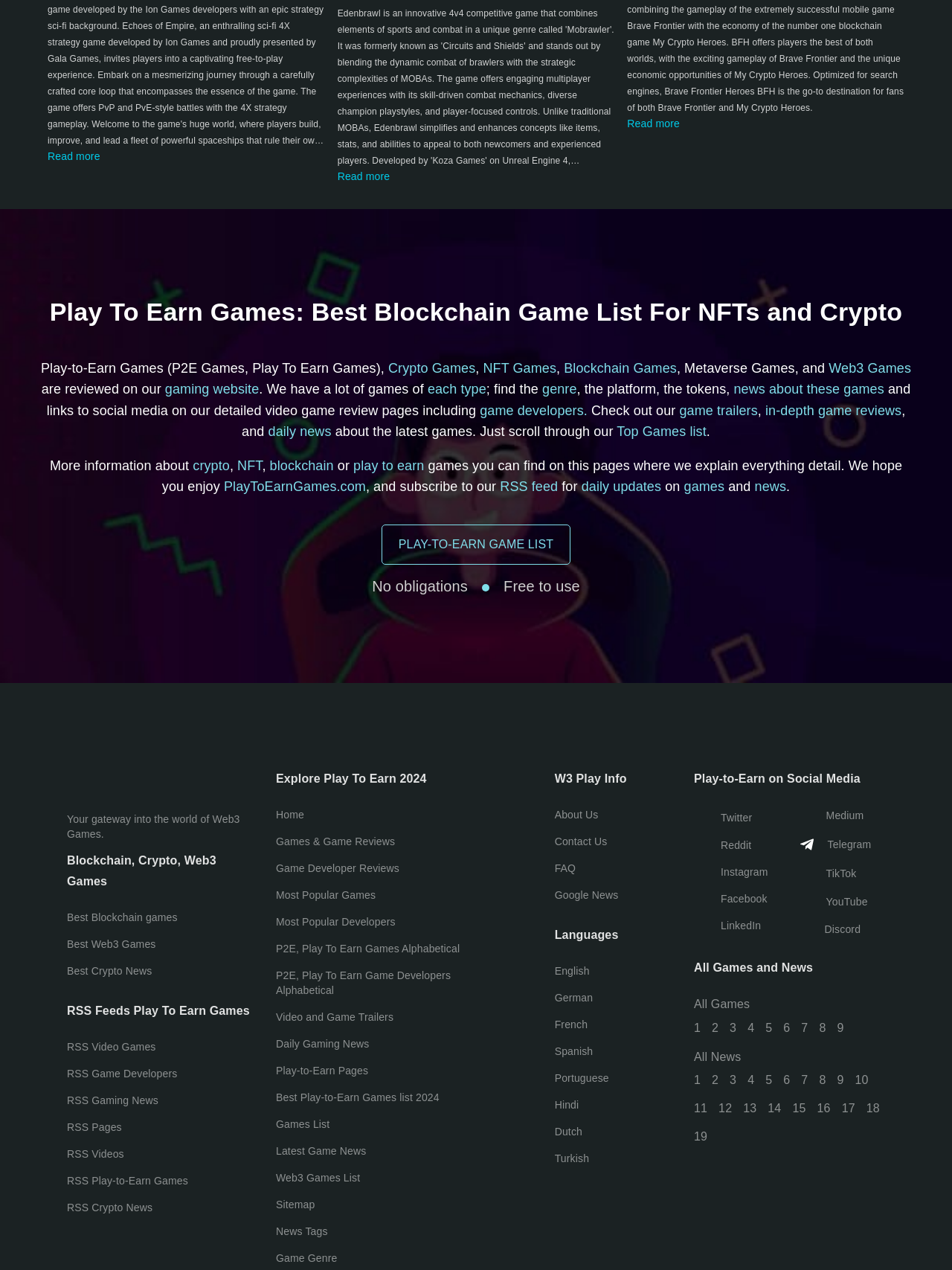Using the element description provided, determine the bounding box coordinates in the format (top-left x, top-left y, bottom-right x, bottom-right y). Ensure that all values are floating point numbers between 0 and 1. Element description: Games & Game Reviews

[0.29, 0.656, 0.491, 0.668]